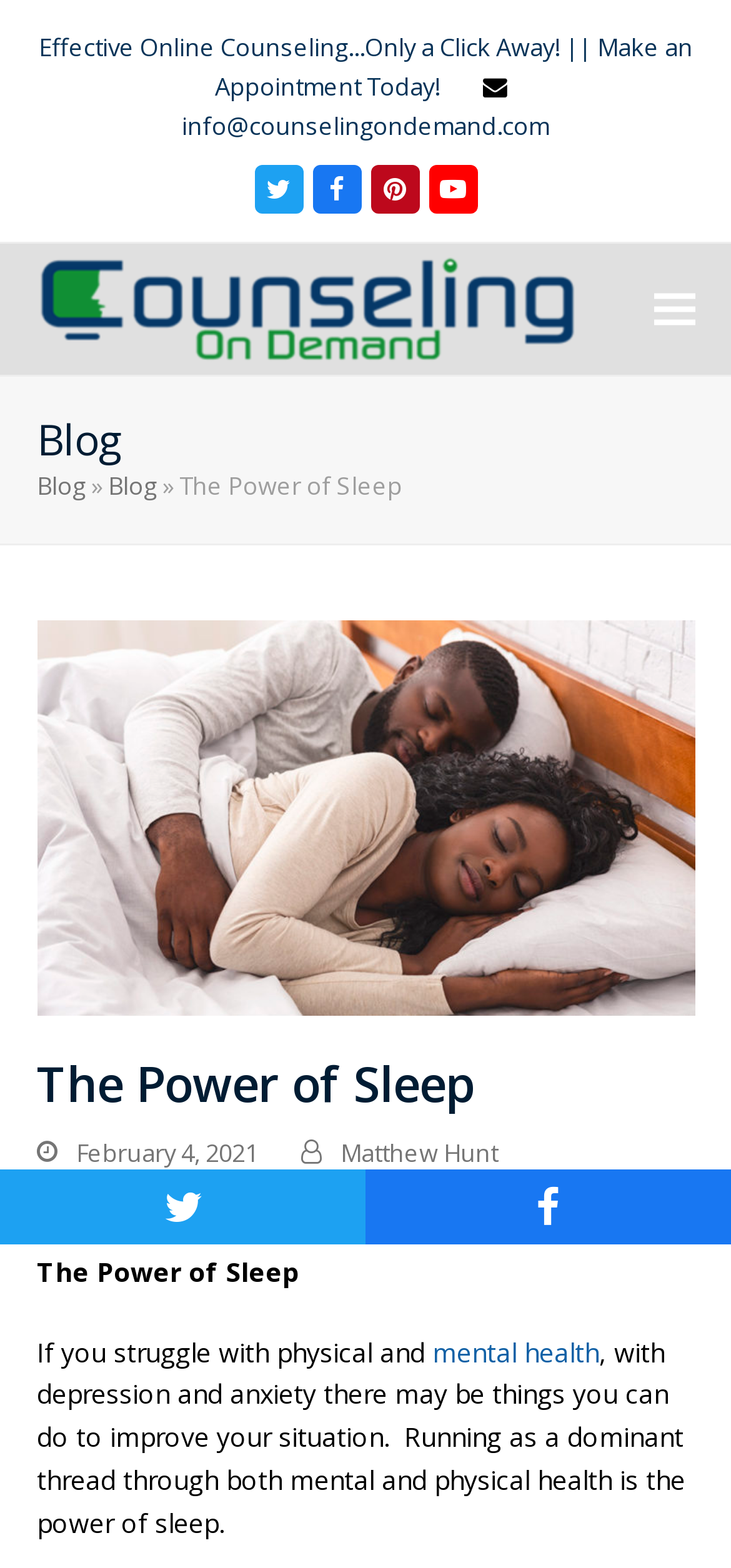What is the author of the blog post? Based on the screenshot, please respond with a single word or phrase.

Matthew Hunt